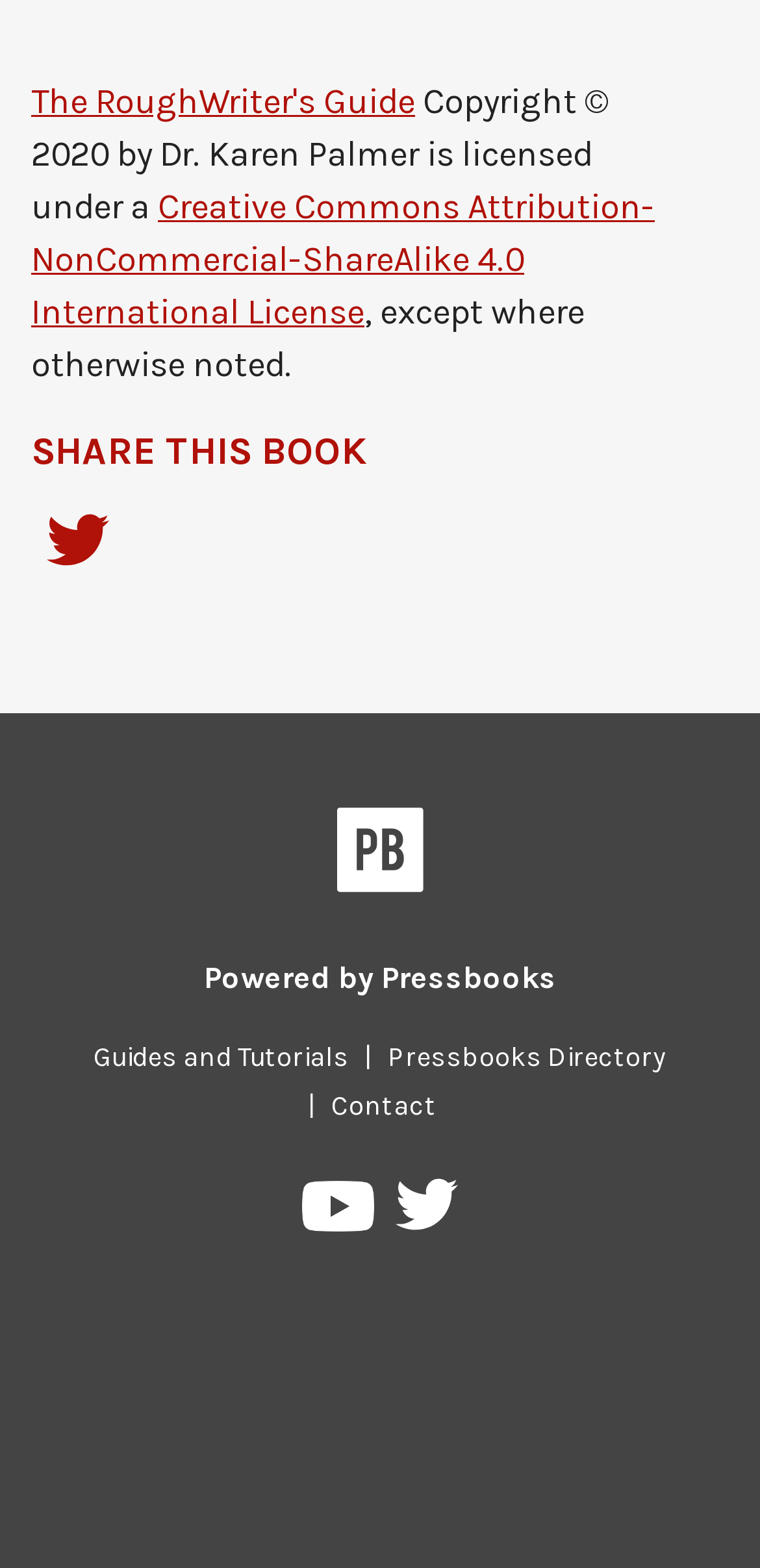Determine the bounding box coordinates of the UI element described below. Use the format (top-left x, top-left y, bottom-right x, bottom-right y) with floating point numbers between 0 and 1: Guides and Tutorials

[0.103, 0.664, 0.479, 0.685]